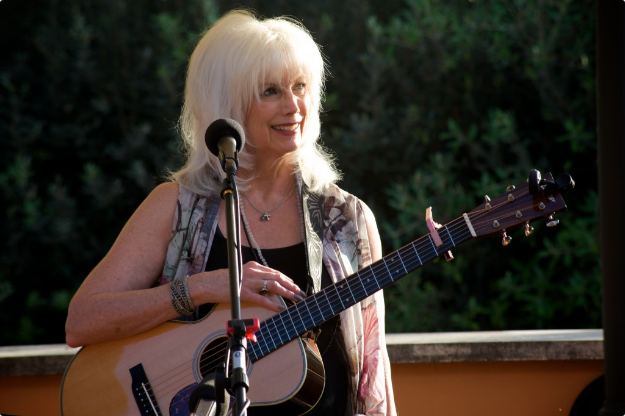Is the background indoors?
Can you give a detailed and elaborate answer to the question?

The caption hints at an outdoor setting with 'lush greenery in the background', suggesting that the background is not indoors.